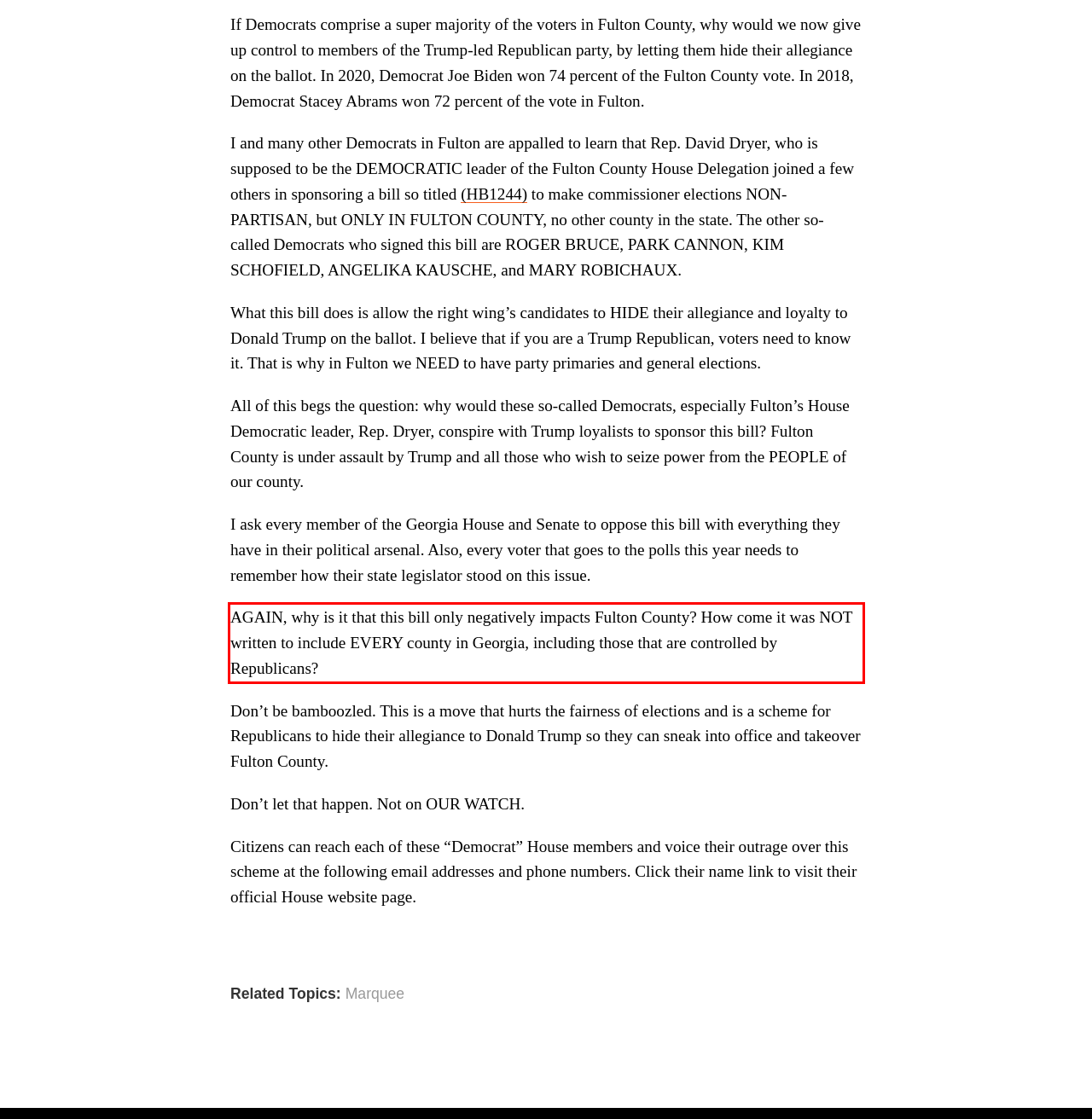Given a webpage screenshot with a red bounding box, perform OCR to read and deliver the text enclosed by the red bounding box.

AGAIN, why is it that this bill only negatively impacts Fulton County? How come it was NOT written to include EVERY county in Georgia, including those that are controlled by Republicans?